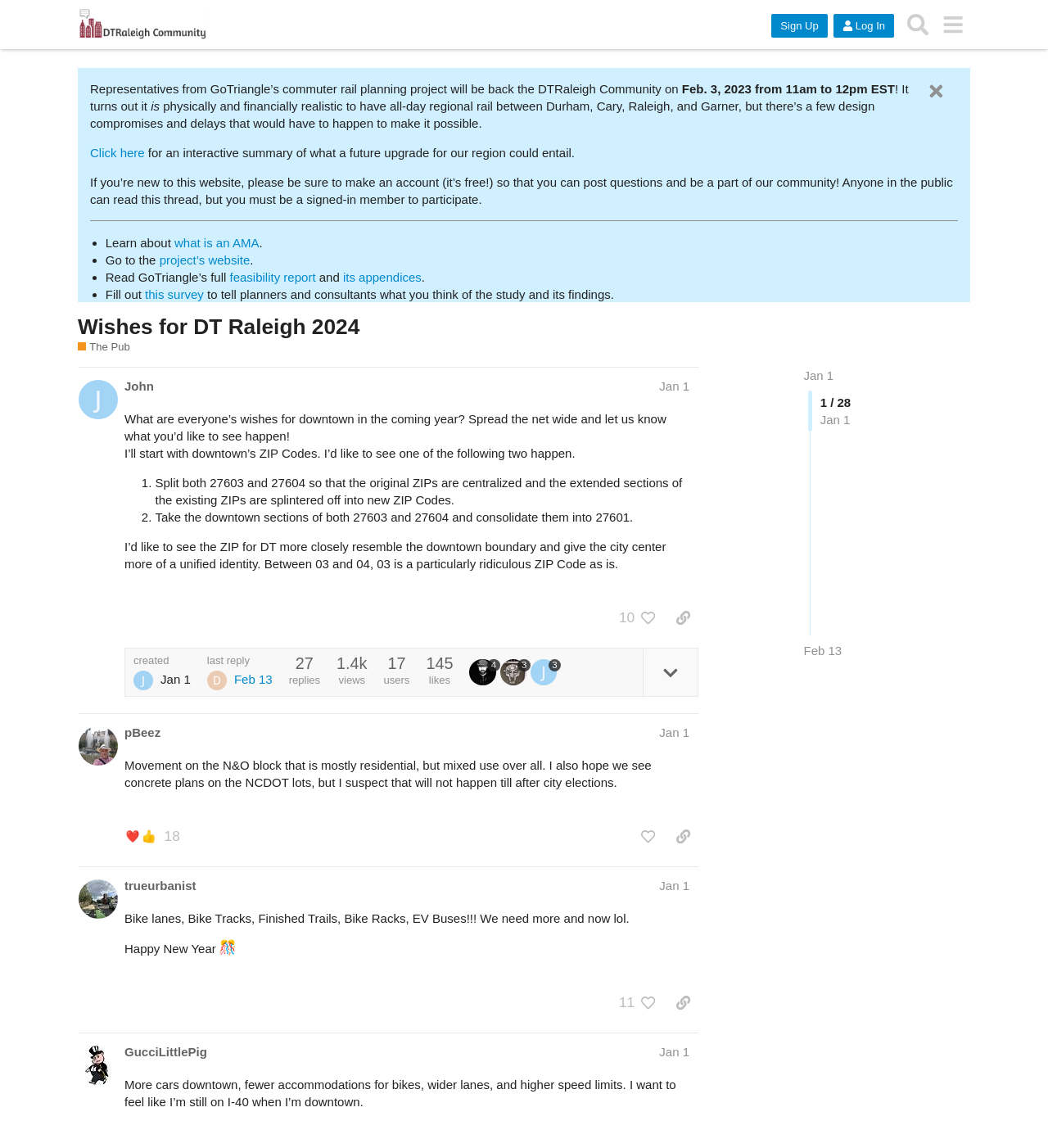Identify the headline of the webpage and generate its text content.

Wishes for DT Raleigh 2024